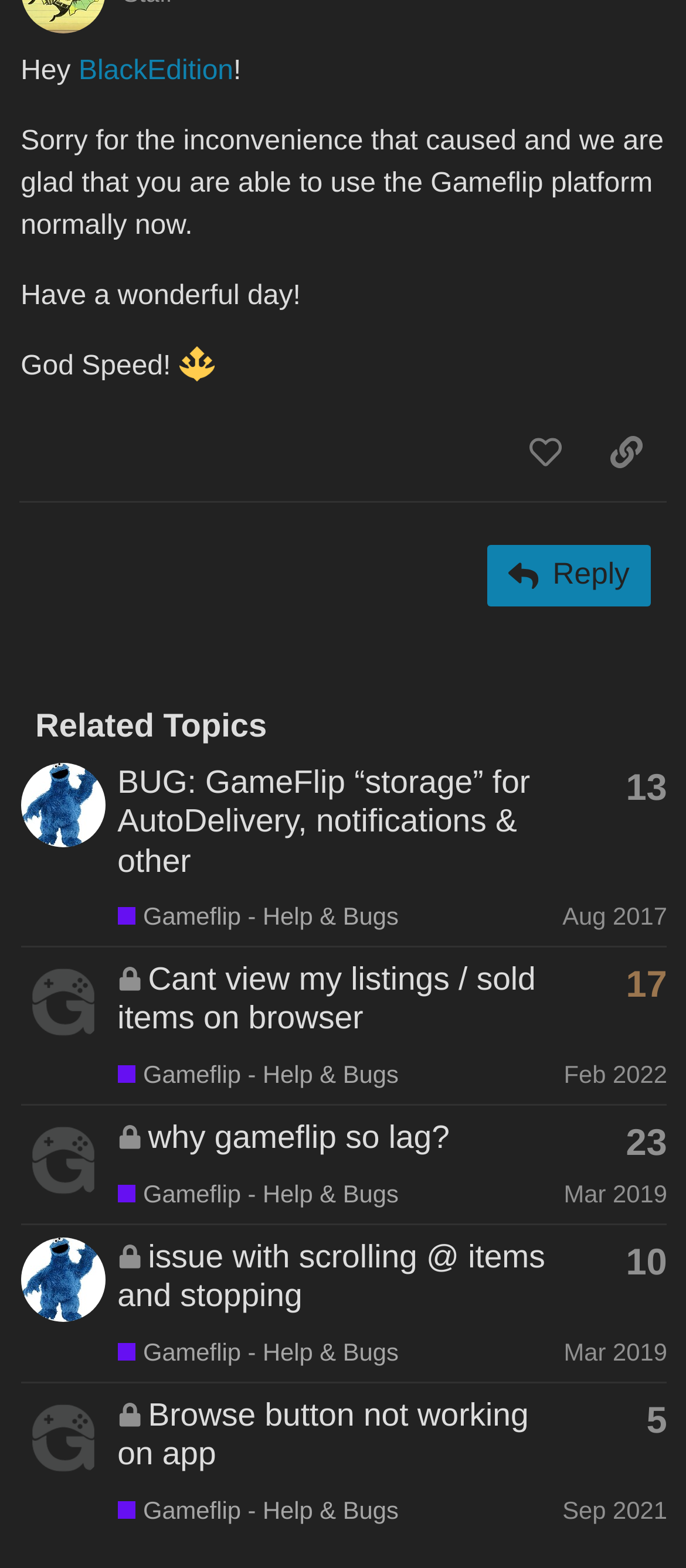Provide the bounding box coordinates of the HTML element this sentence describes: "aria-label="DunnBiscuit's profile, latest poster"". The bounding box coordinates consist of four float numbers between 0 and 1, i.e., [left, top, right, bottom].

[0.03, 0.504, 0.153, 0.523]